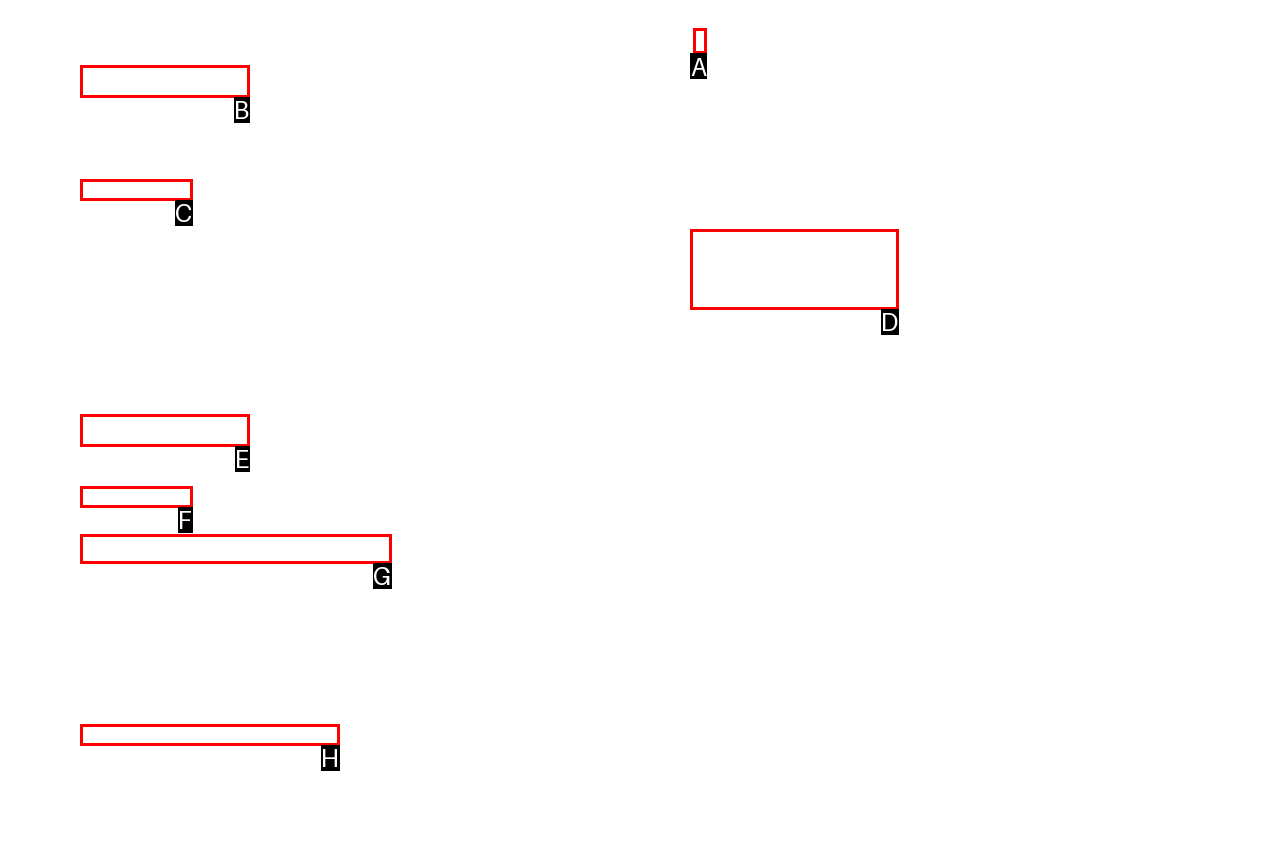Given the task: Check the checkbox to agree to receive text messages, indicate which boxed UI element should be clicked. Provide your answer using the letter associated with the correct choice.

A